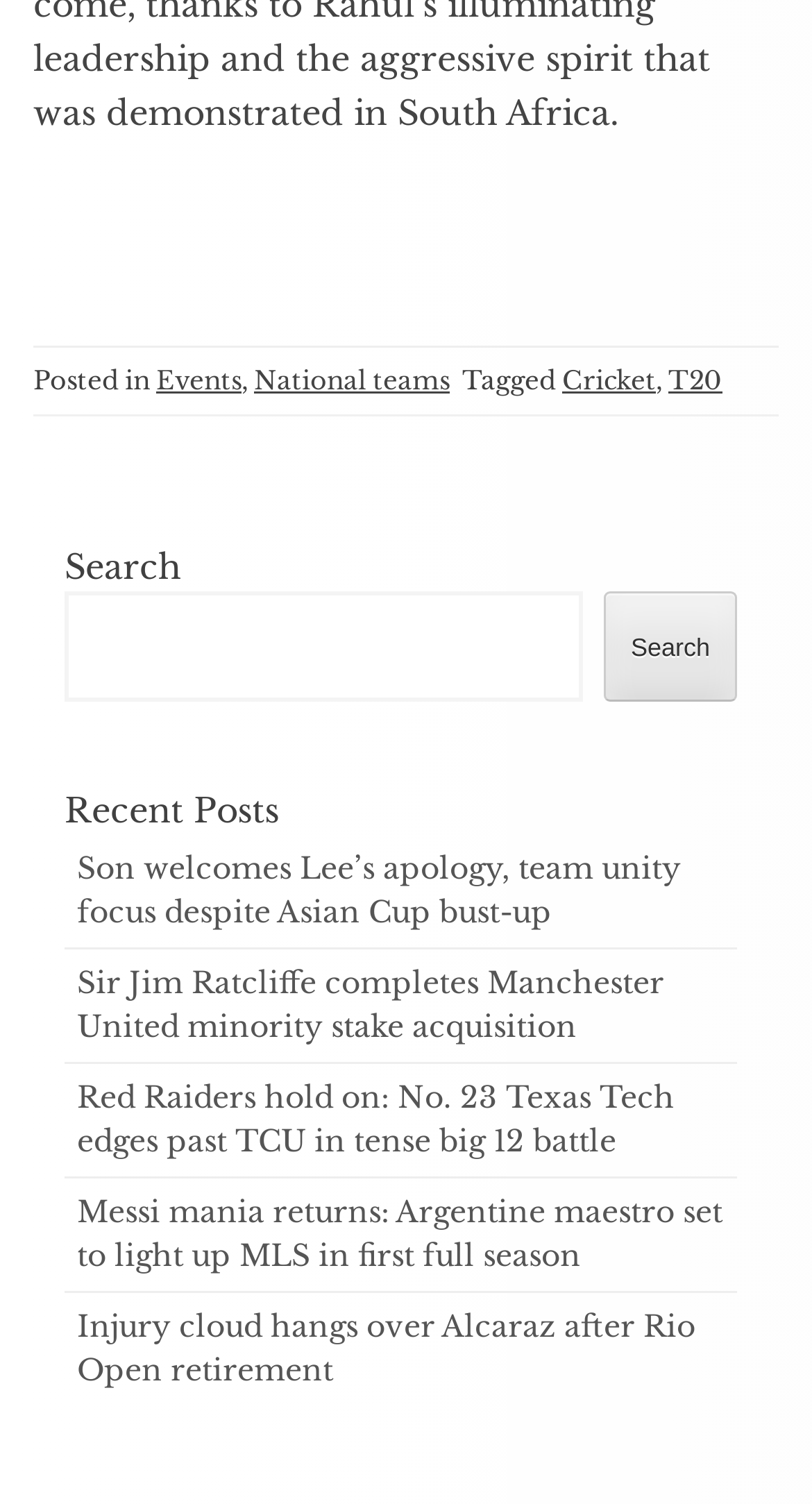Identify the bounding box for the described UI element. Provide the coordinates in (top-left x, top-left y, bottom-right x, bottom-right y) format with values ranging from 0 to 1: Cricket

[0.692, 0.242, 0.808, 0.262]